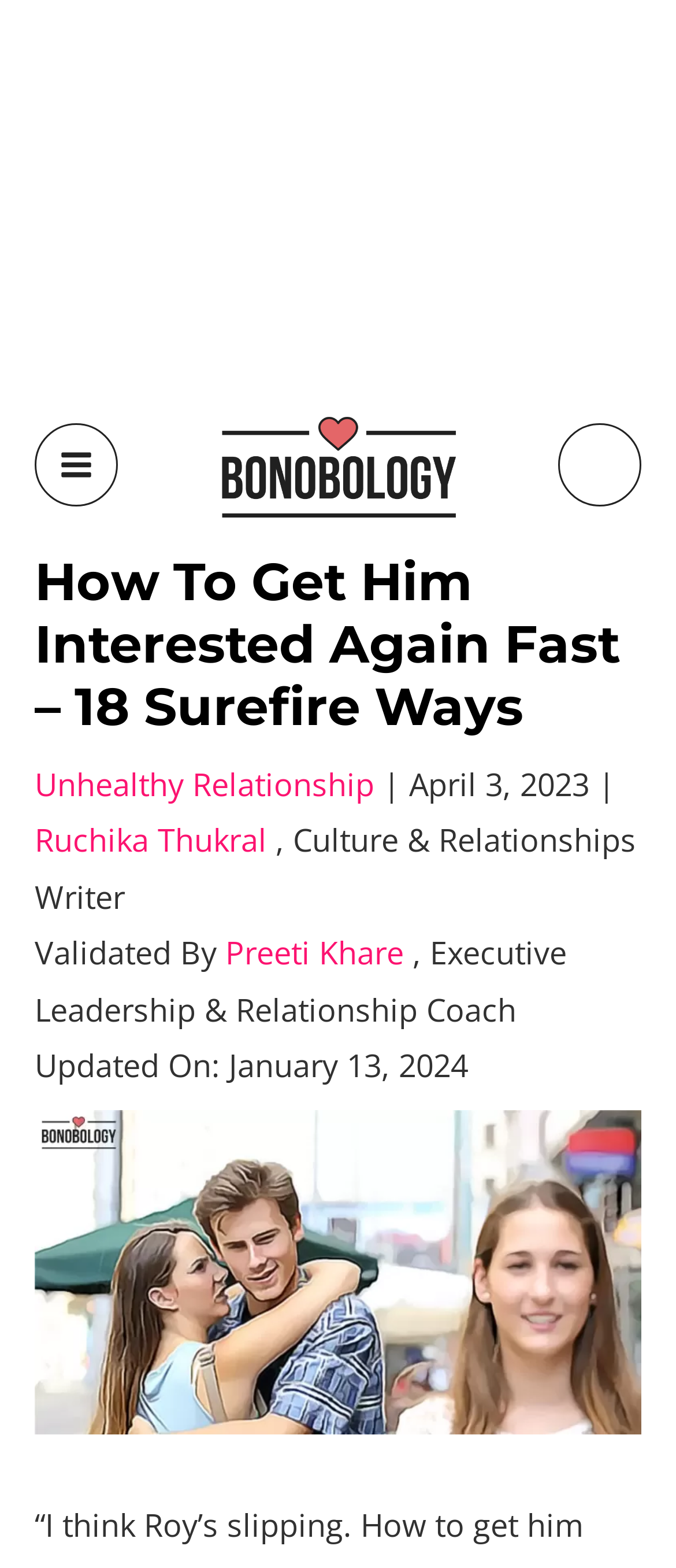What is the occupation of Preeti Khare?
Examine the webpage screenshot and provide an in-depth answer to the question.

I found Preeti Khare's occupation by looking at the text 'Executive Leadership & Relationship Coach' which is located below the text 'Validated By' and next to Preeti Khare's name.